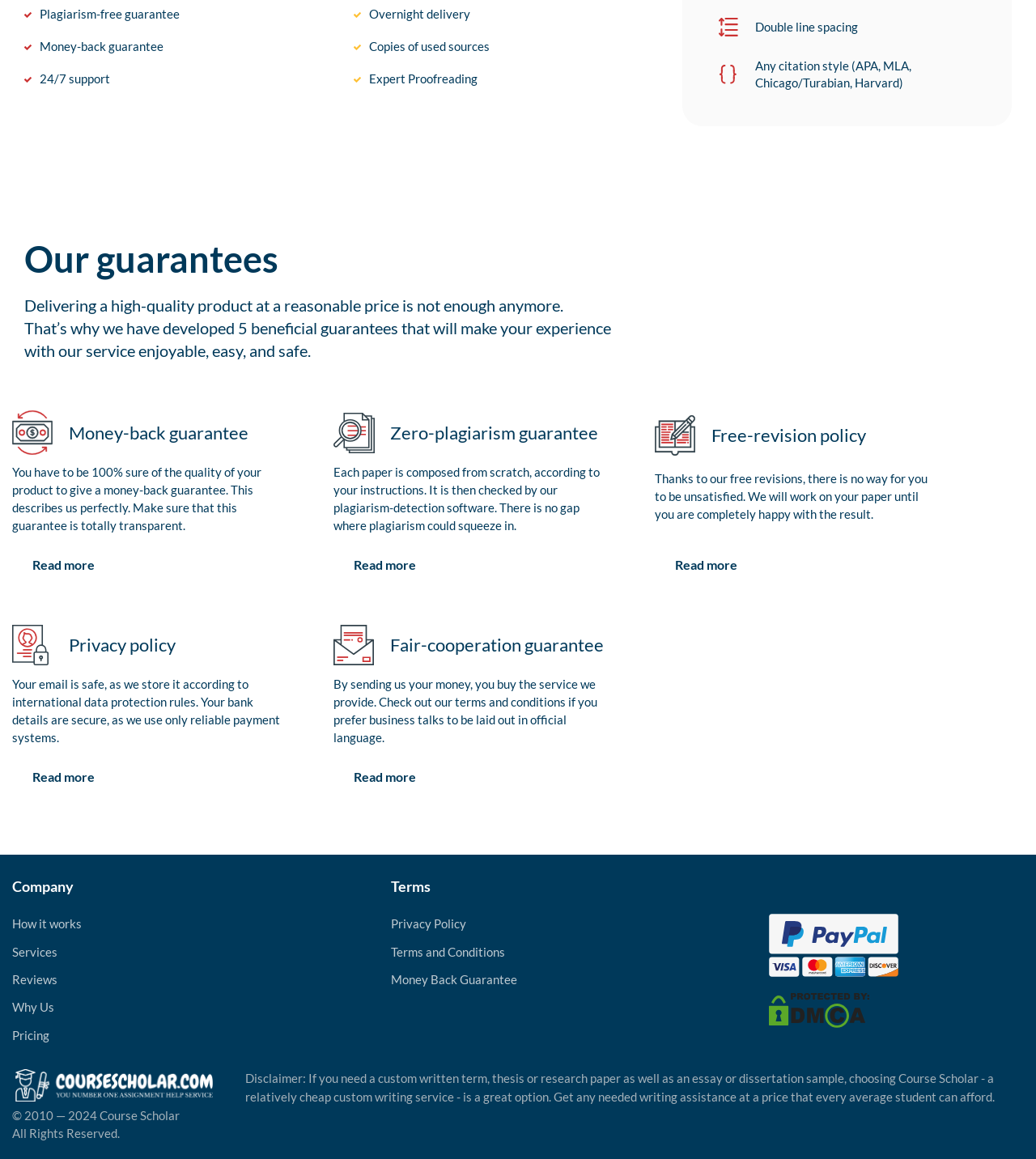Locate and provide the bounding box coordinates for the HTML element that matches this description: "Terms and Conditions".

[0.377, 0.815, 0.487, 0.827]